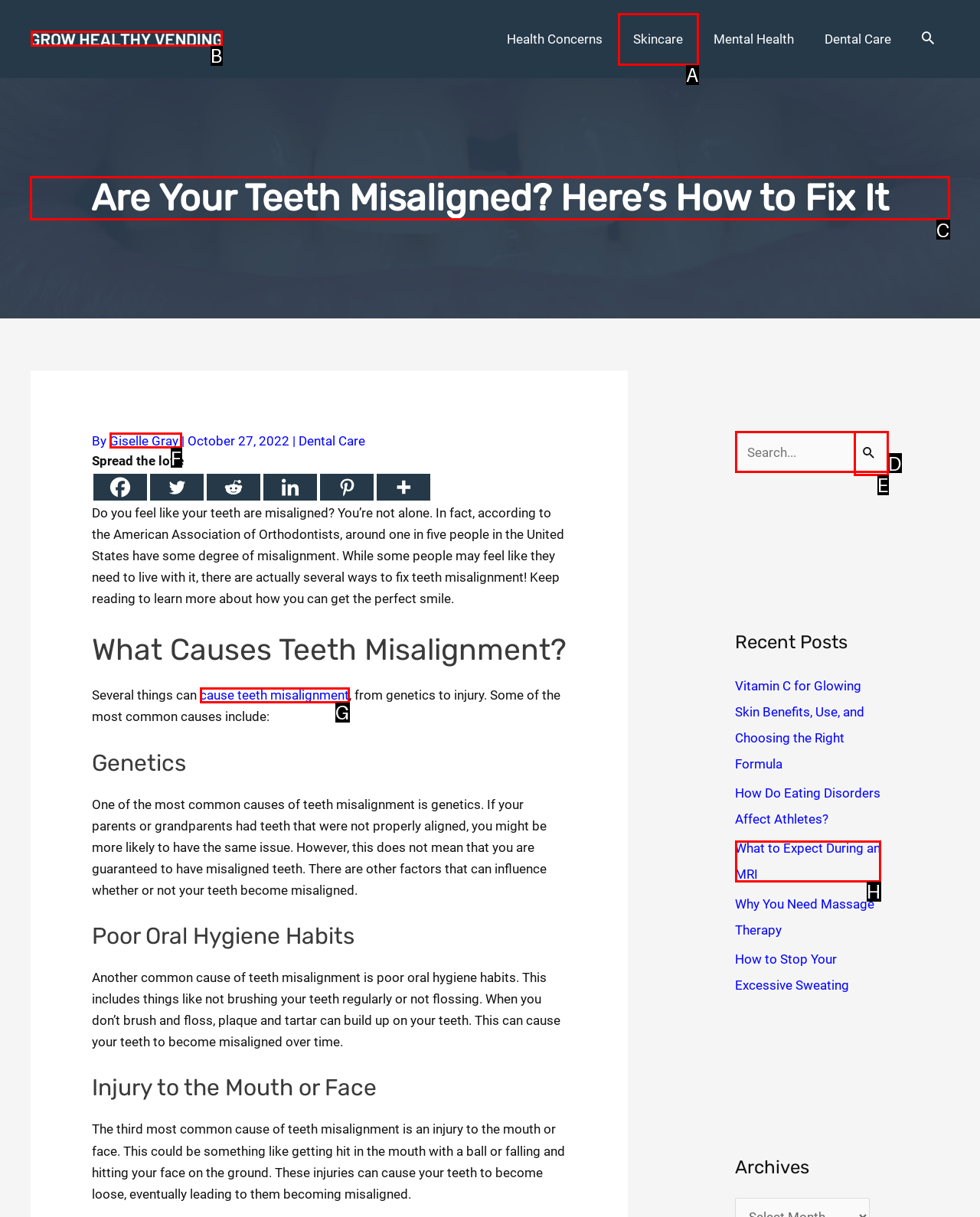Out of the given choices, which letter corresponds to the UI element required to Read the 'How to Fix Teeth Misalignment' article? Answer with the letter.

C